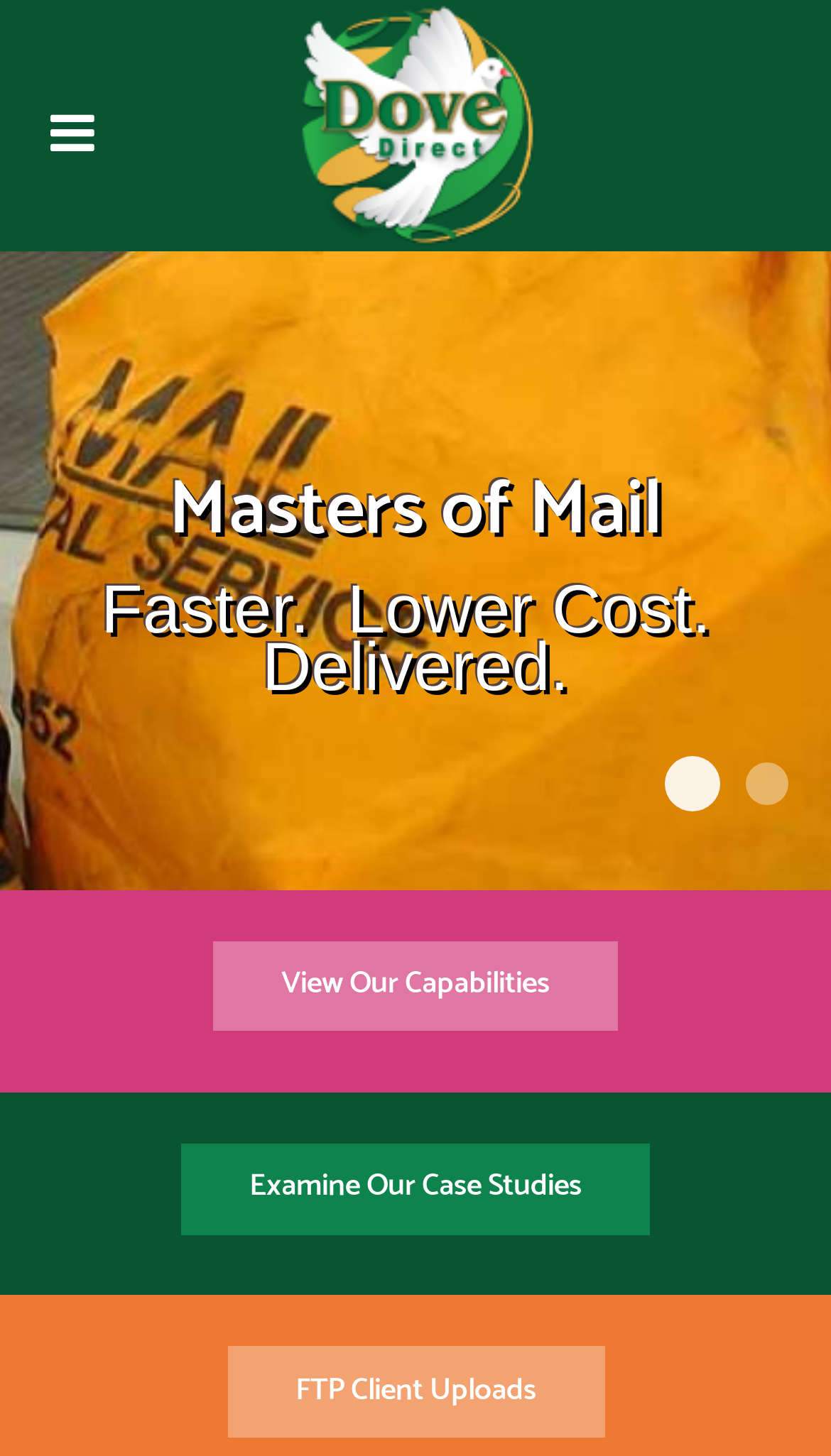What is the purpose of the link 'FTP Client Uploads'?
Observe the image and answer the question with a one-word or short phrase response.

File upload